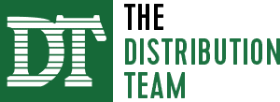What is the typography style of the full name?
Please provide a single word or phrase based on the screenshot.

Bold, modern